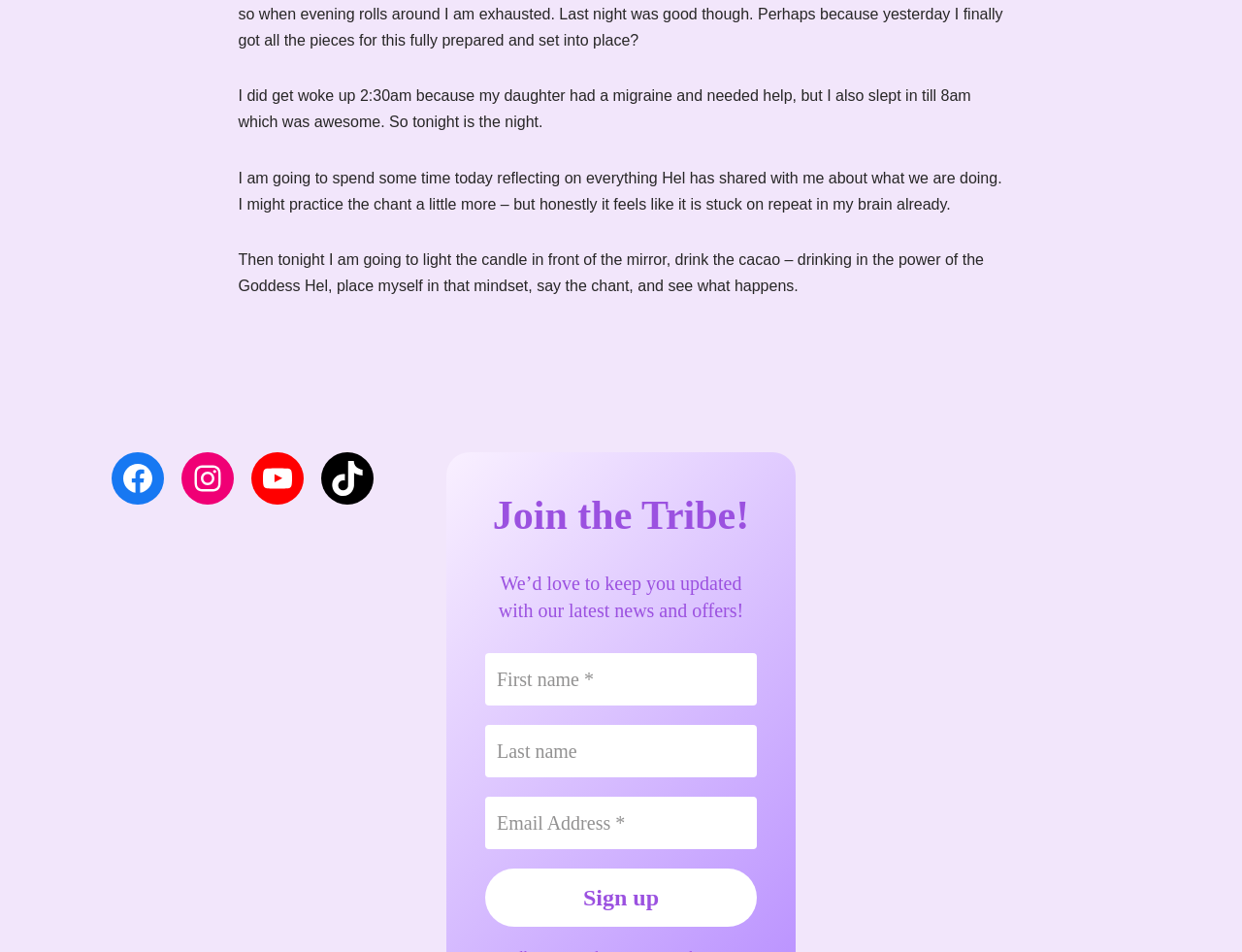How many figures are present on the webpage?
Answer briefly with a single word or phrase based on the image.

2